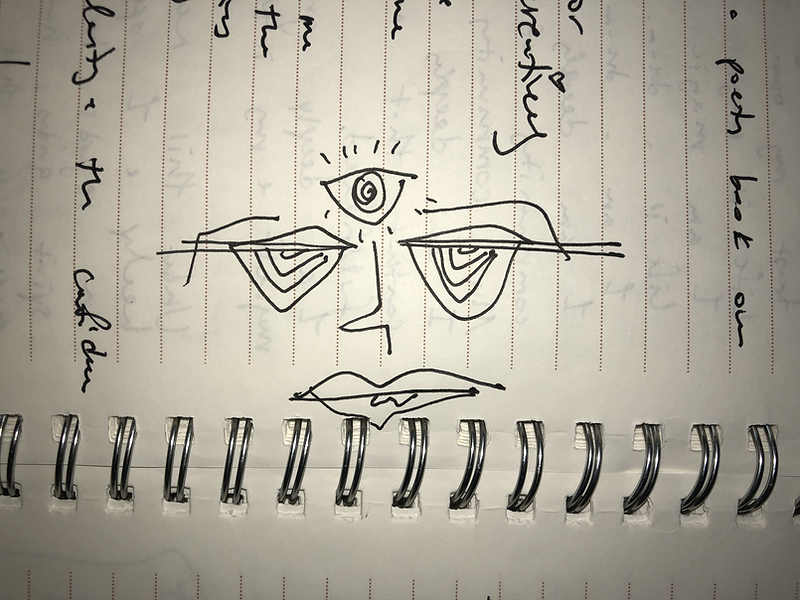Provide your answer in a single word or phrase: 
What is the shape of the mouth?

A curved line